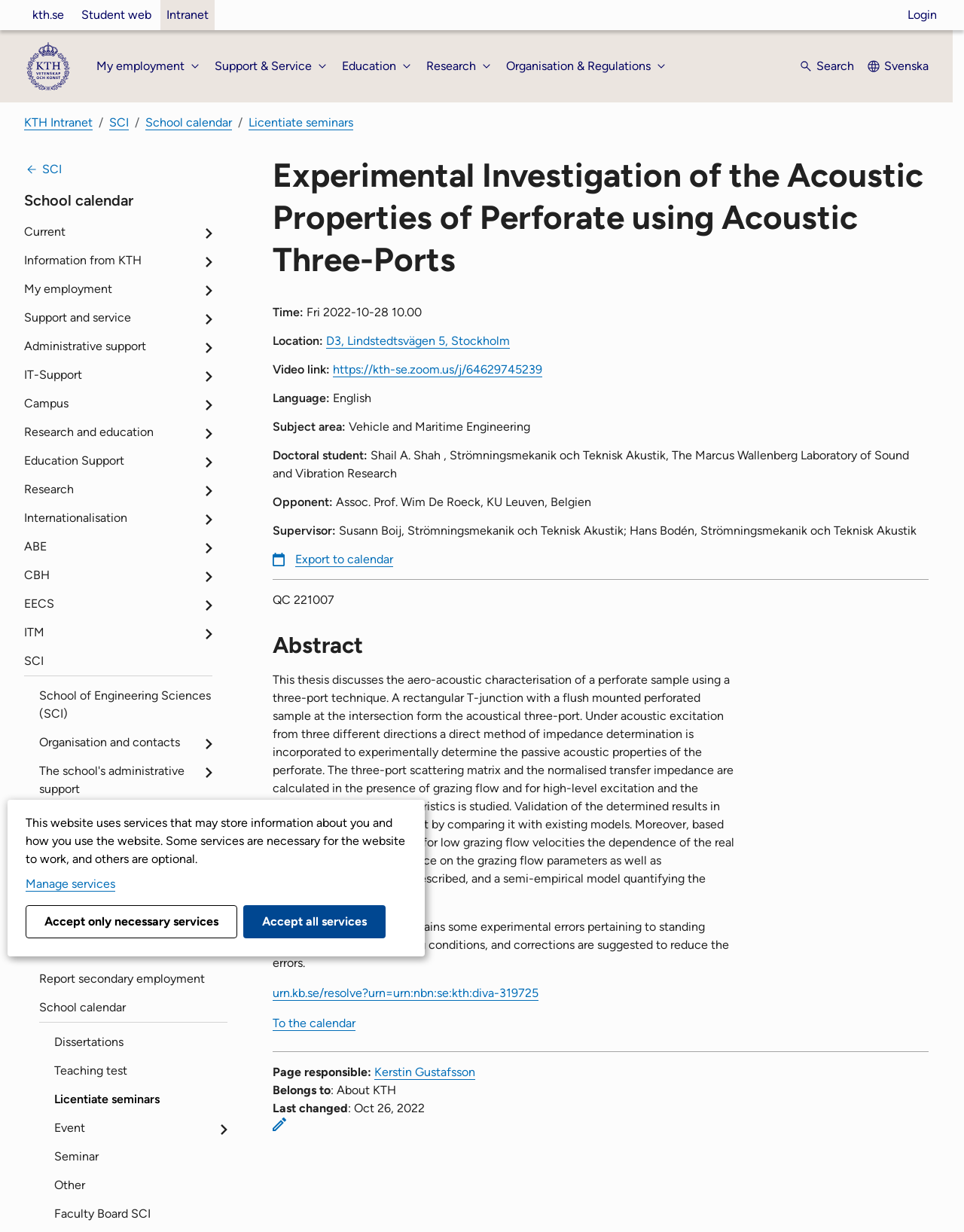Please find the bounding box for the UI element described by: "Organisation and contacts".

[0.041, 0.591, 0.22, 0.614]